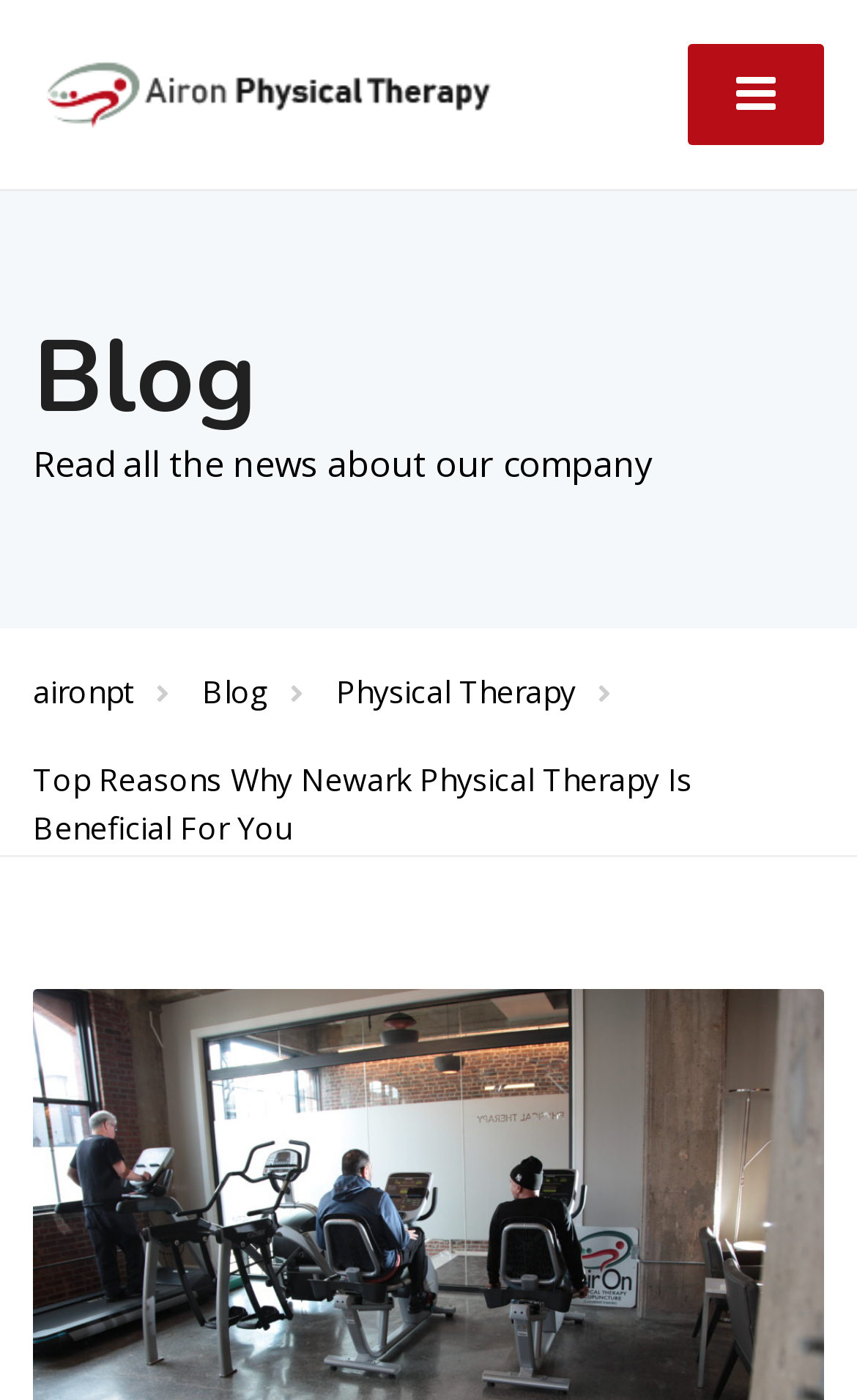How many headings are there on the webpage?
Refer to the image and provide a detailed answer to the question.

There are two headings on the webpage, which are 'Blog' and 'Read all the news about our company'. These headings can be found on the top section of the webpage.